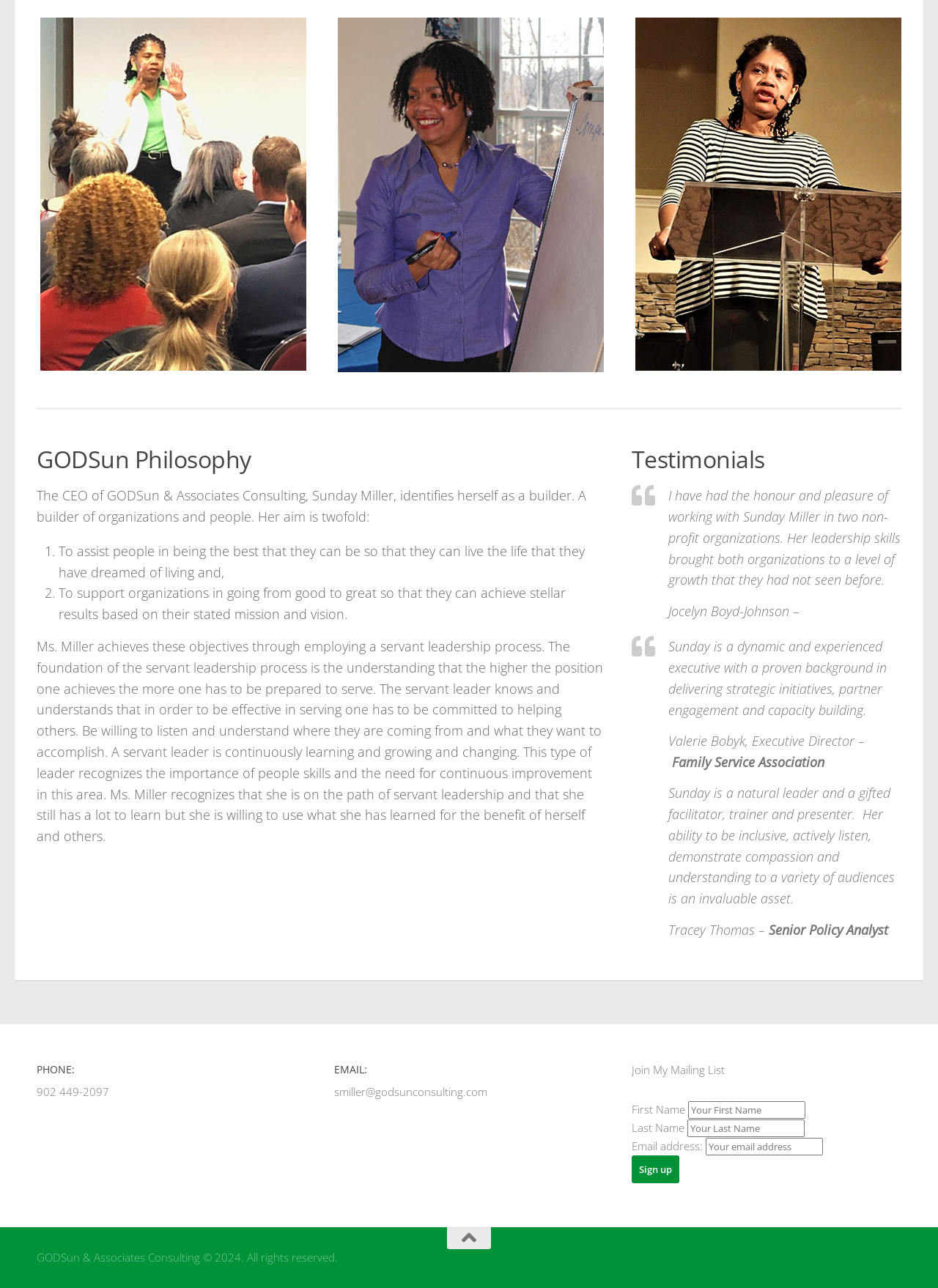Please give a one-word or short phrase response to the following question: 
What is the purpose of the 'Join My Mailing List' section?

To sign up for a mailing list